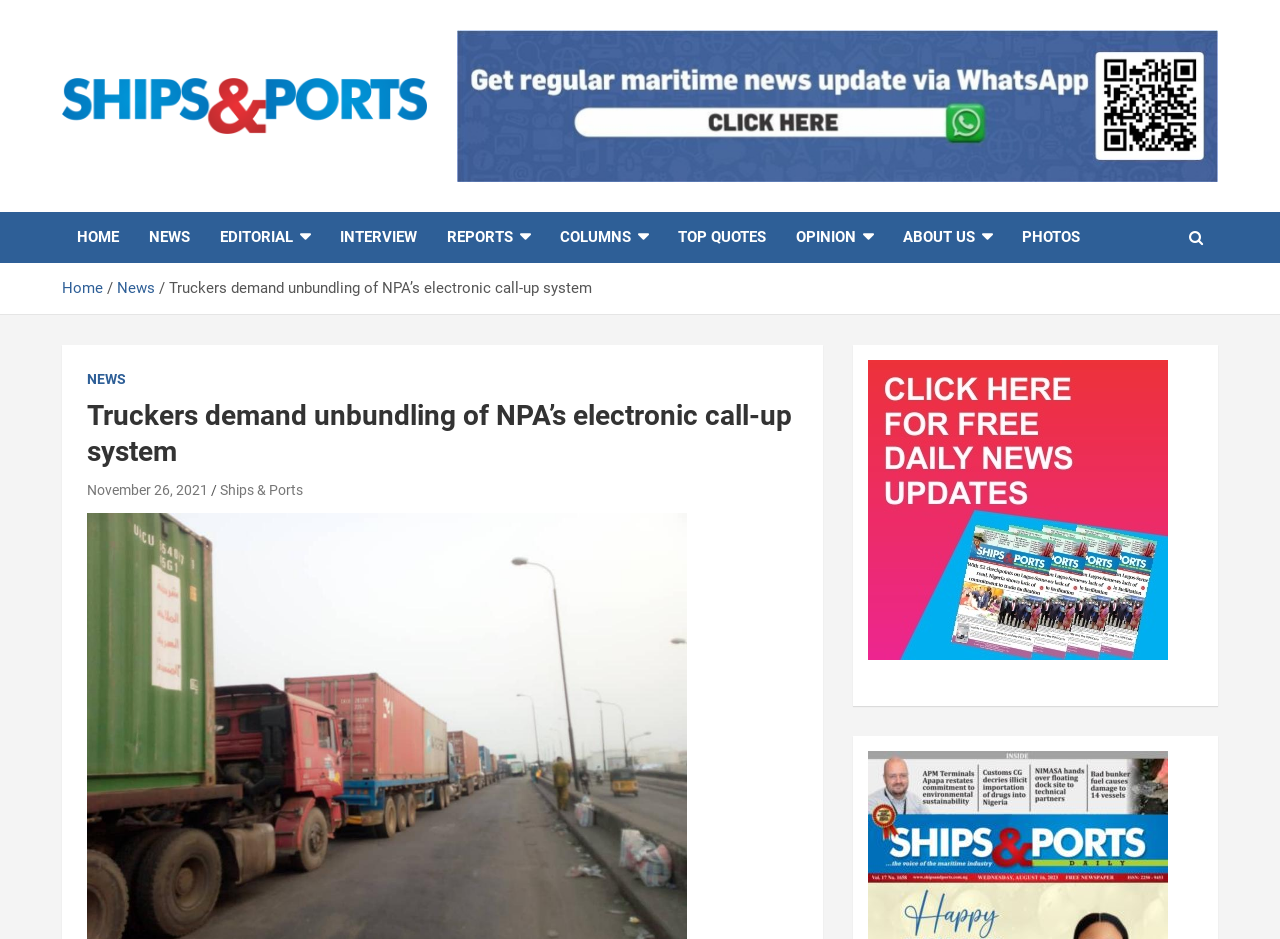Can you show the bounding box coordinates of the region to click on to complete the task described in the instruction: "Subscribe to the 'Newsletter'"?

[0.678, 0.385, 0.912, 0.404]